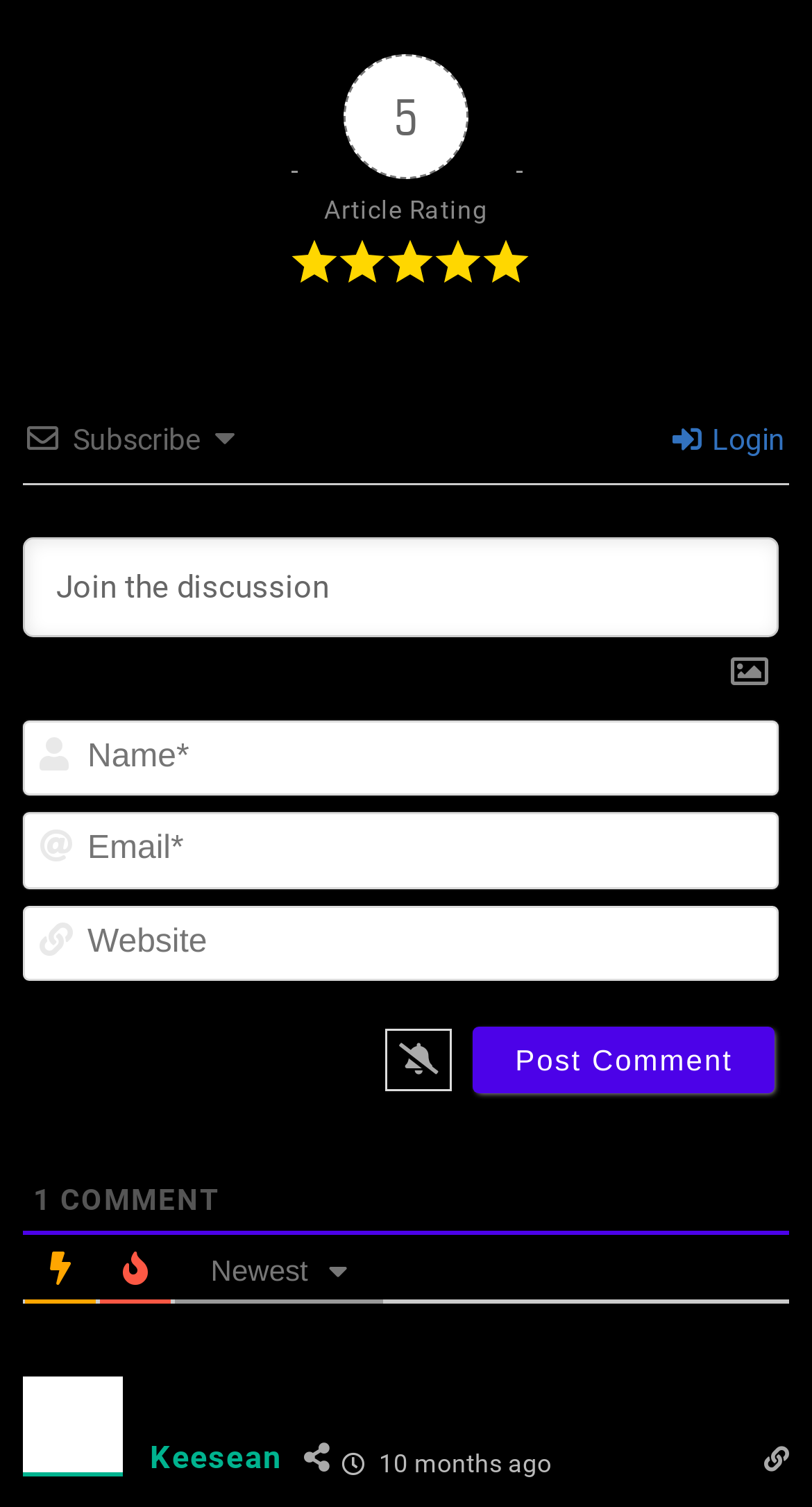Determine the coordinates of the bounding box that should be clicked to complete the instruction: "Click the subscribe button". The coordinates should be represented by four float numbers between 0 and 1: [left, top, right, bottom].

[0.09, 0.28, 0.246, 0.302]